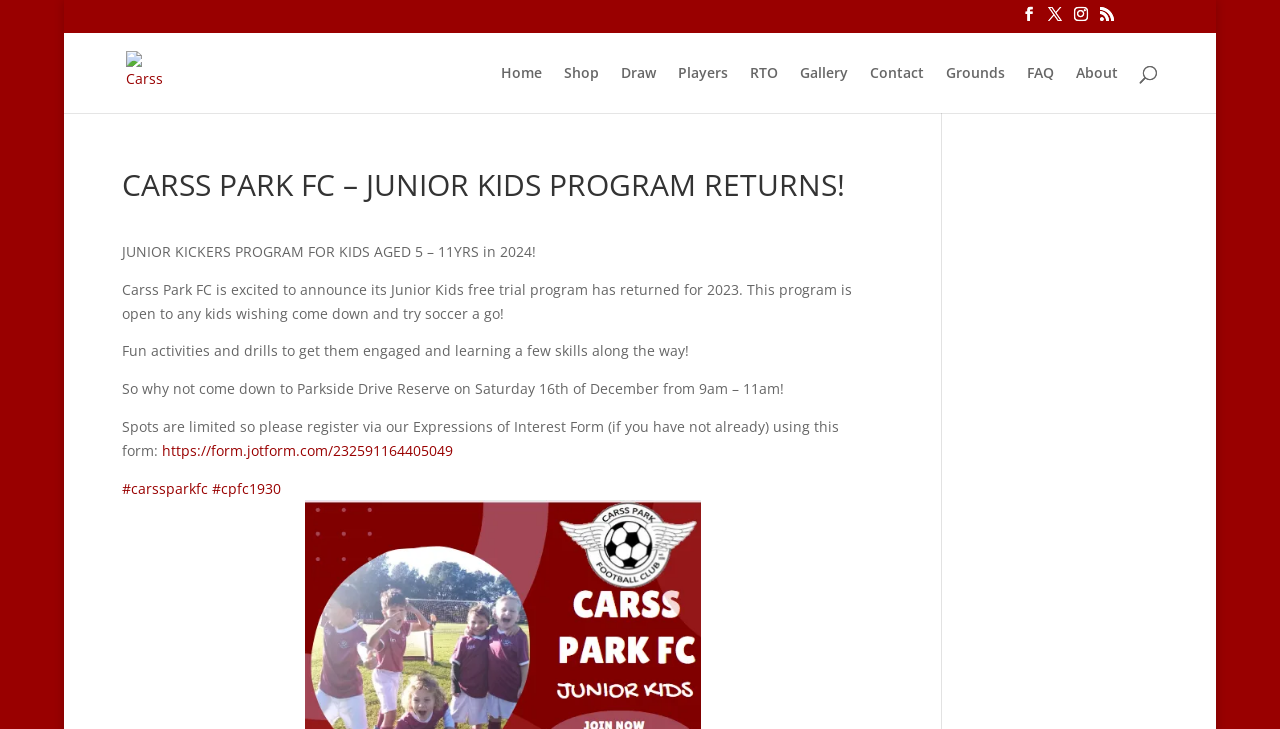Using the information in the image, give a detailed answer to the following question: What is the location of the free trial program?

The answer can be found in the text 'So why not come down to Parkside Drive Reserve on Saturday 16th of December from 9am – 11am!' which mentions the location of the free trial program.